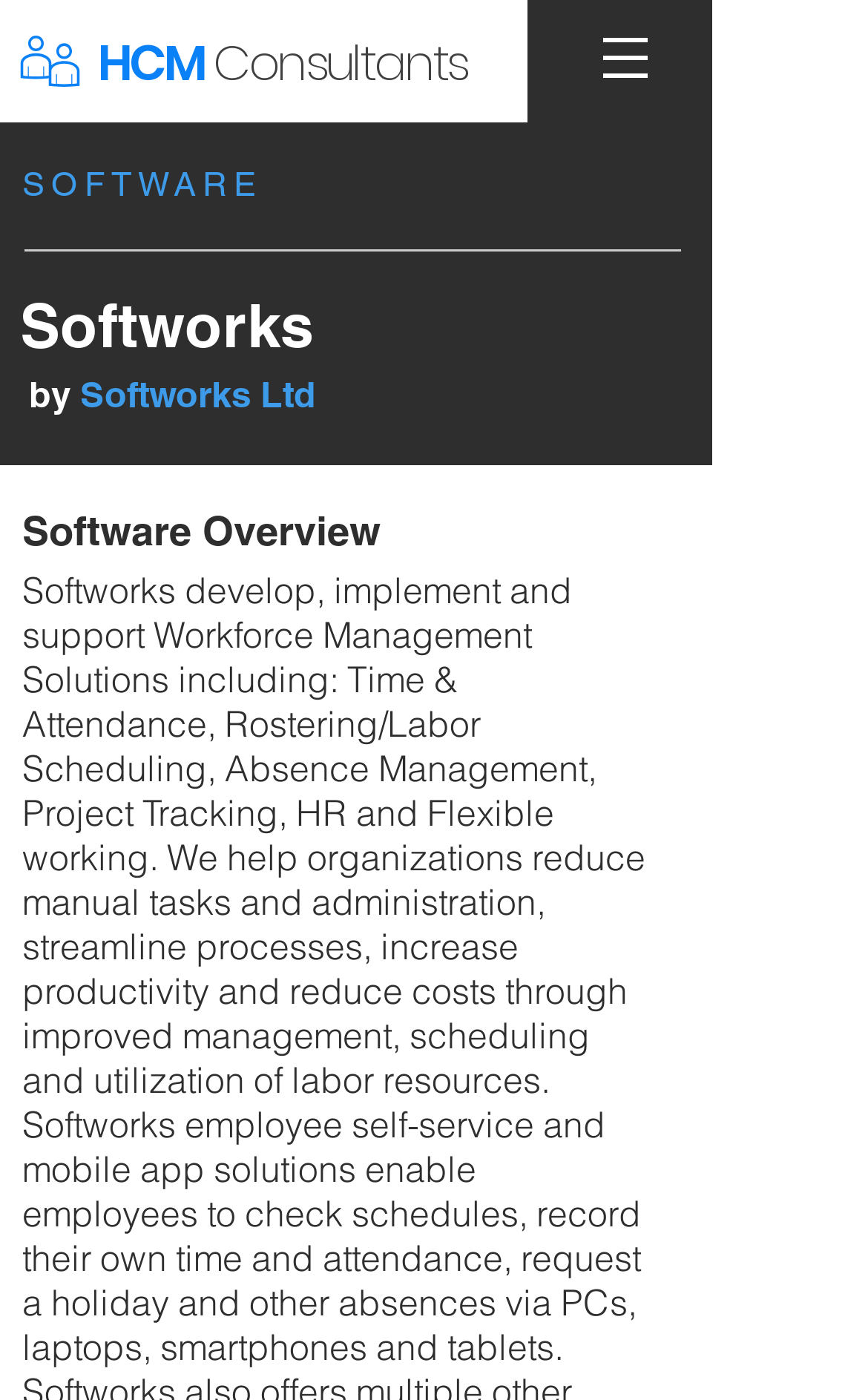Create a detailed narrative describing the layout and content of the webpage.

The webpage is about Softworks Ltd, a company that develops and provides Workforce Management Solutions. At the top left of the page, there is a link with no text. Below it, there is a heading that reads "HCM Consultants" with a link to the same text. 

On the top right side of the page, there is a navigation menu labeled "Site" with a button that has a popup menu. The button is accompanied by an image. 

Below the navigation menu, there are two headings, one reading "SOFTWARE" and the other "Softworks". The "Softworks" heading is followed by the text "by Softworks Ltd" and then "Software Overview".